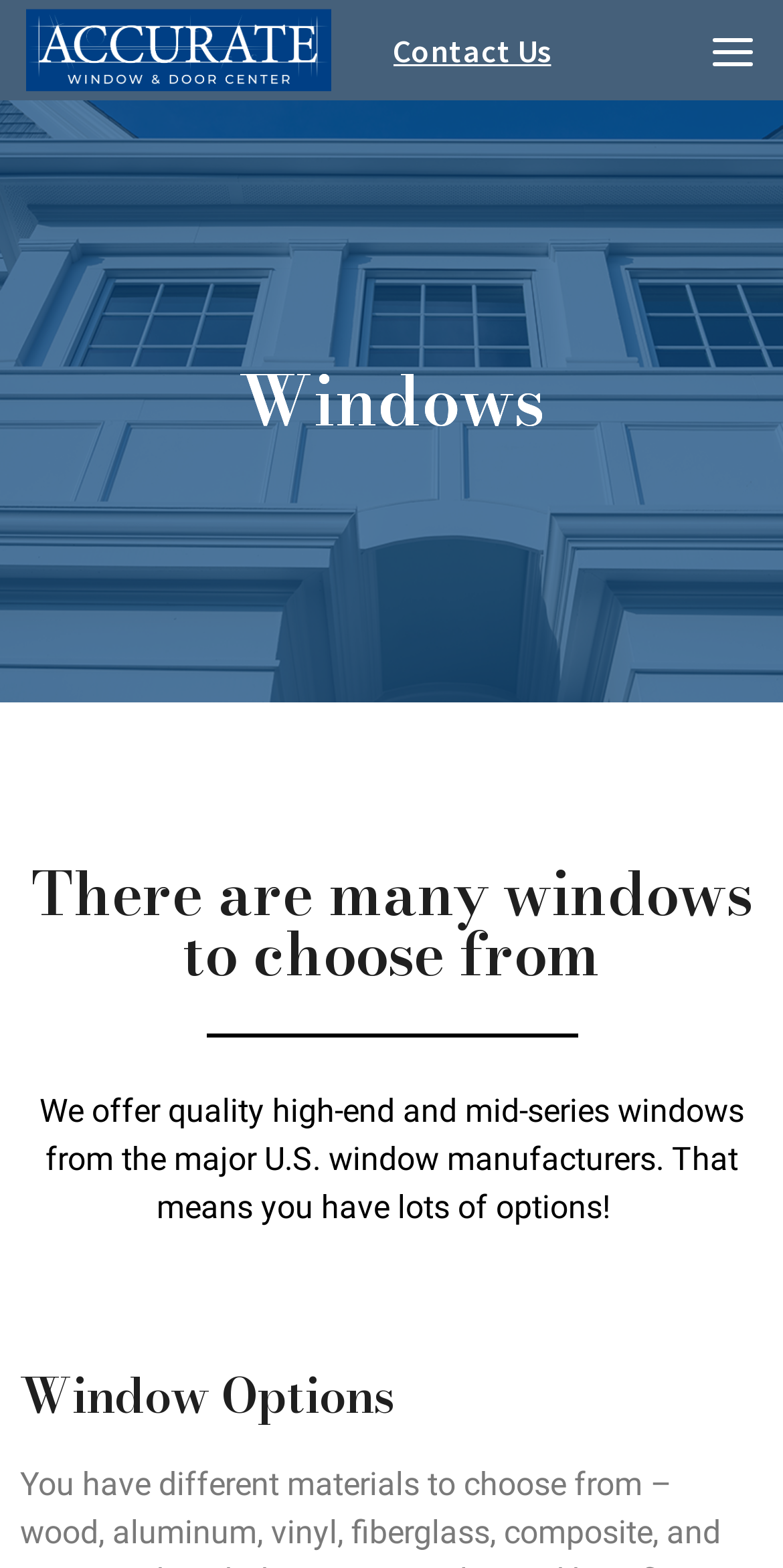What is the purpose of the 'Skip to content' link?
Based on the image, answer the question with a single word or brief phrase.

Accessibility